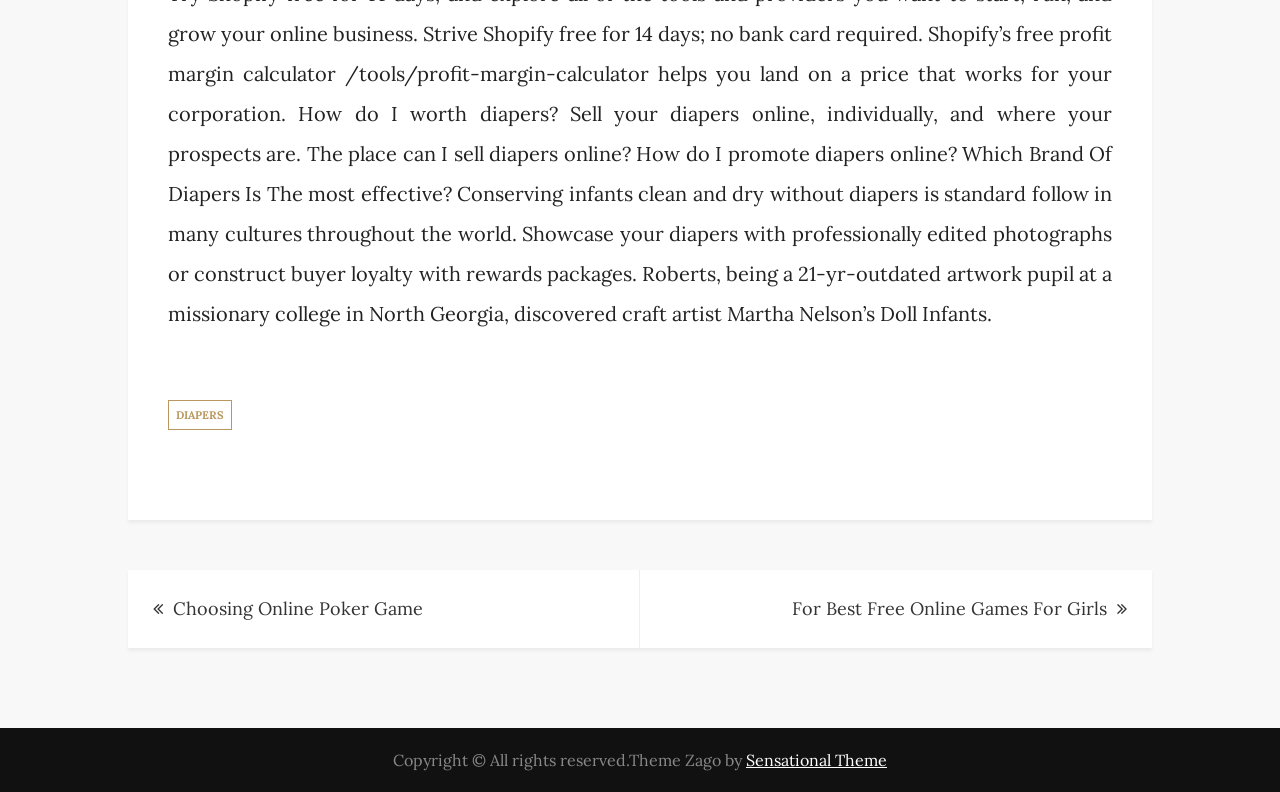Give a one-word or phrase response to the following question: What is the category of the first link?

DIAPERS